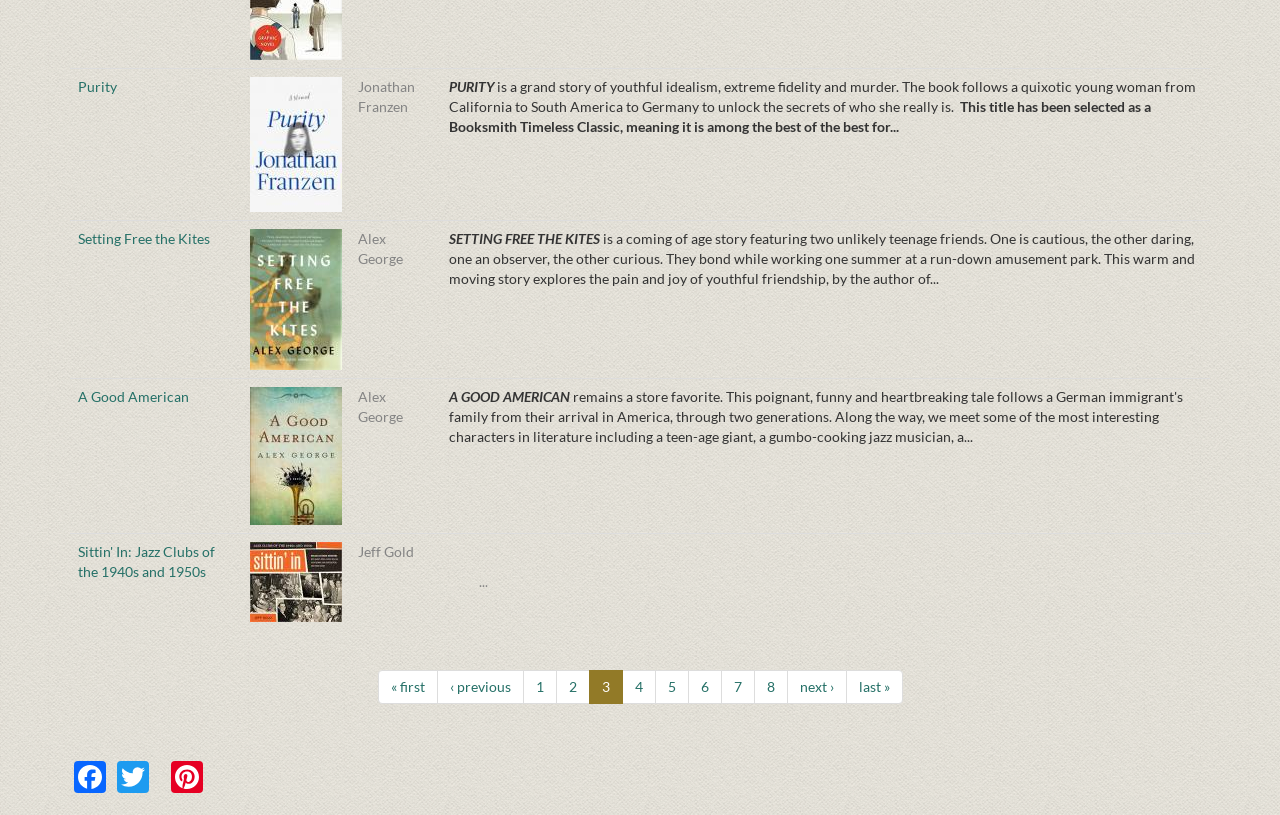Please determine the bounding box coordinates of the element's region to click in order to carry out the following instruction: "View book information of Setting Free the Kites". The coordinates should be four float numbers between 0 and 1, i.e., [left, top, right, bottom].

[0.061, 0.282, 0.164, 0.303]